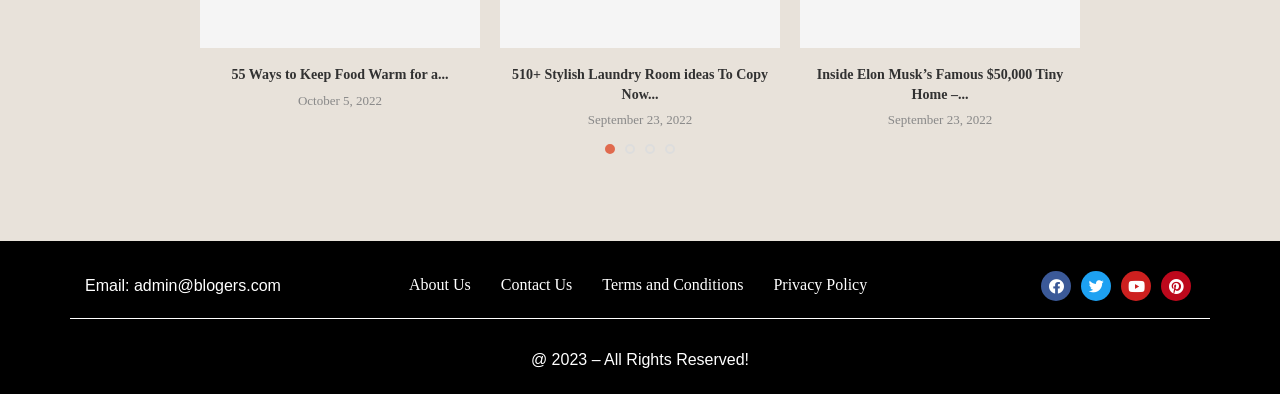Answer the question with a single word or phrase: 
What is the date of the first article?

October 5, 2022